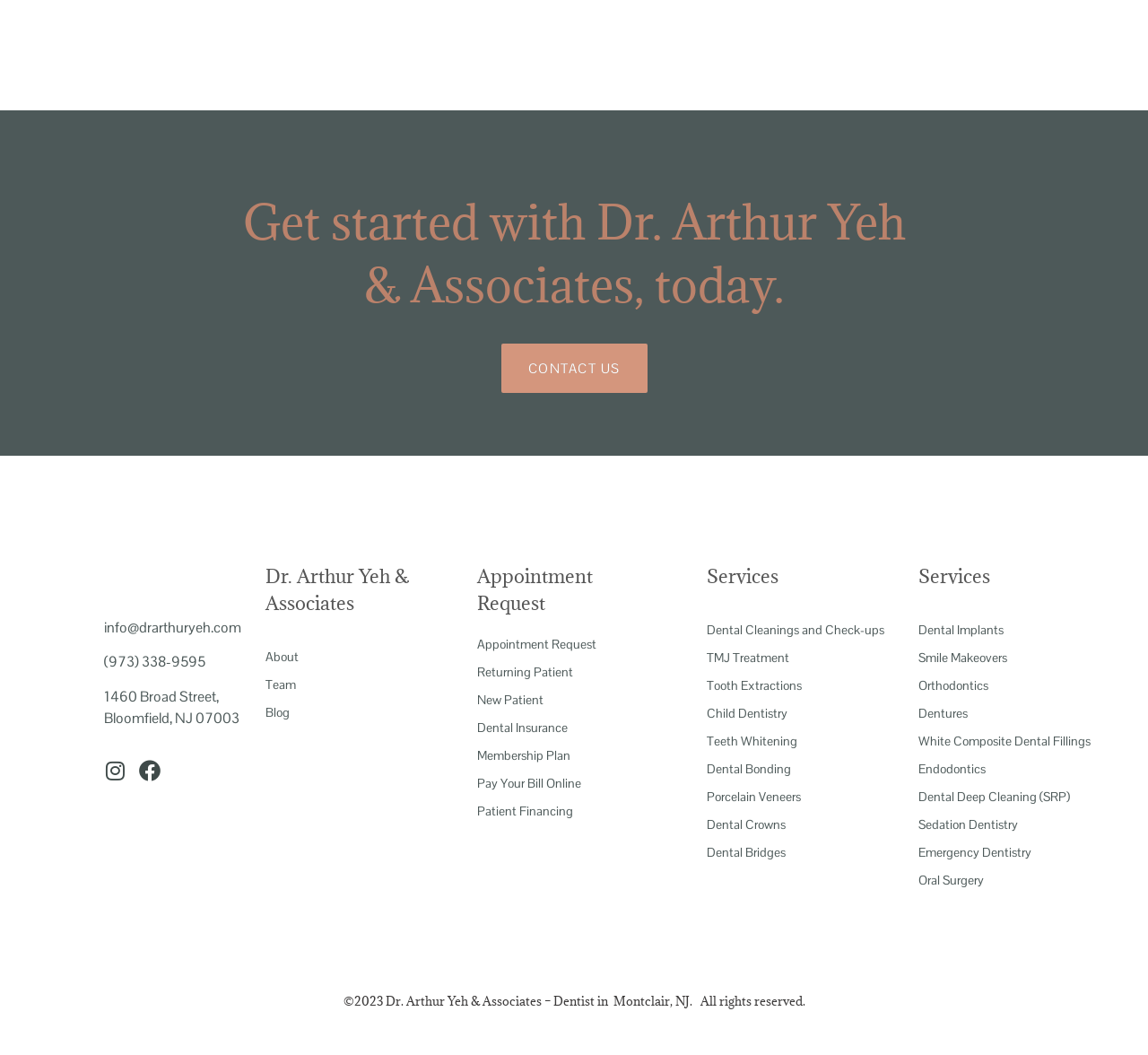By analyzing the image, answer the following question with a detailed response: What is the name of the dentist?

The name of the dentist can be found in the static text 'Get started with Dr. Arthur Yeh' at the top of the webpage, which suggests that Dr. Arthur Yeh is the dentist associated with this practice.